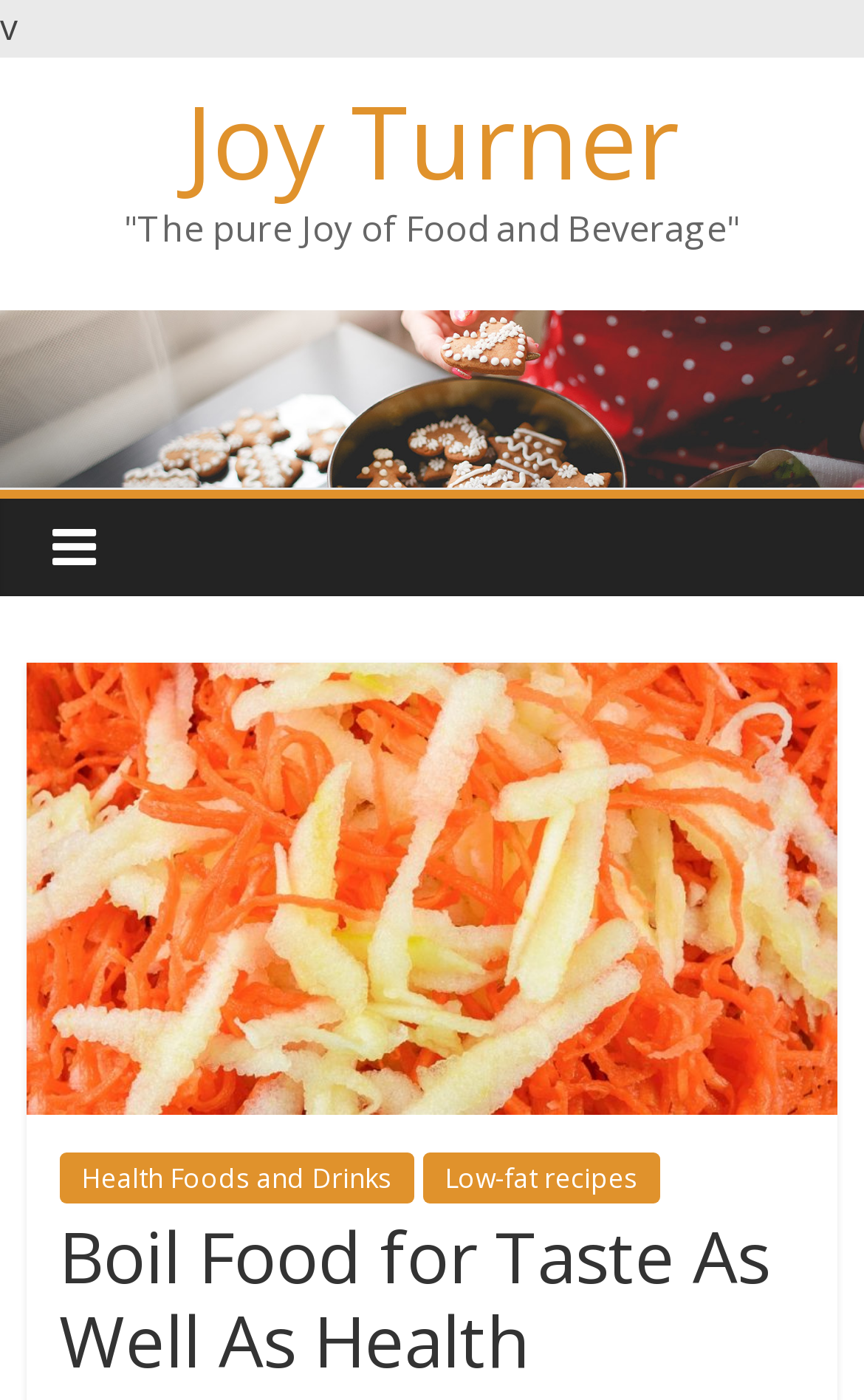Generate the text content of the main headline of the webpage.

Boil Food for Taste As Well As Health